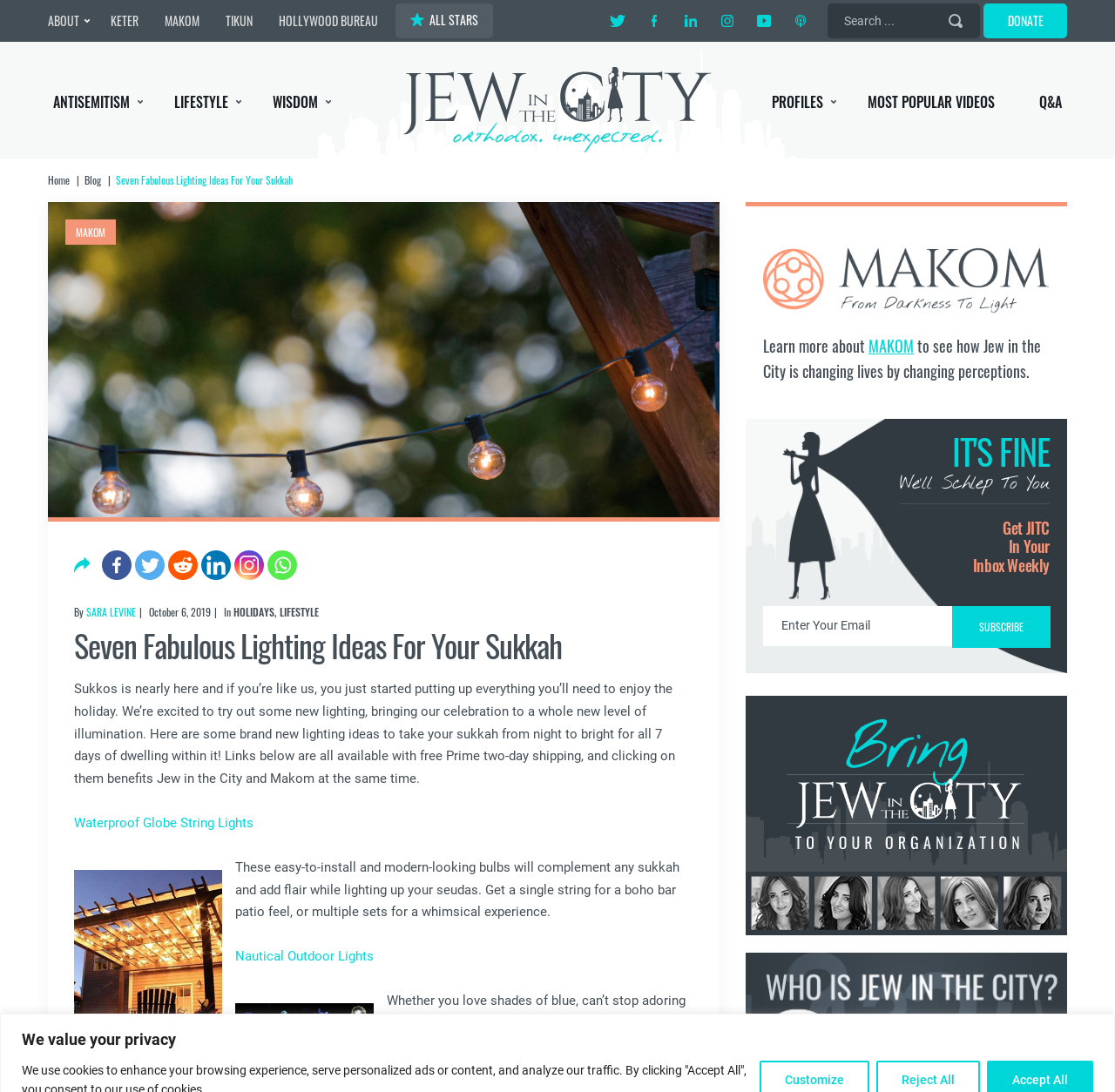Locate the bounding box coordinates of the clickable area to execute the instruction: "Subscribe to the newsletter". Provide the coordinates as four float numbers between 0 and 1, represented as [left, top, right, bottom].

[0.854, 0.555, 0.942, 0.593]